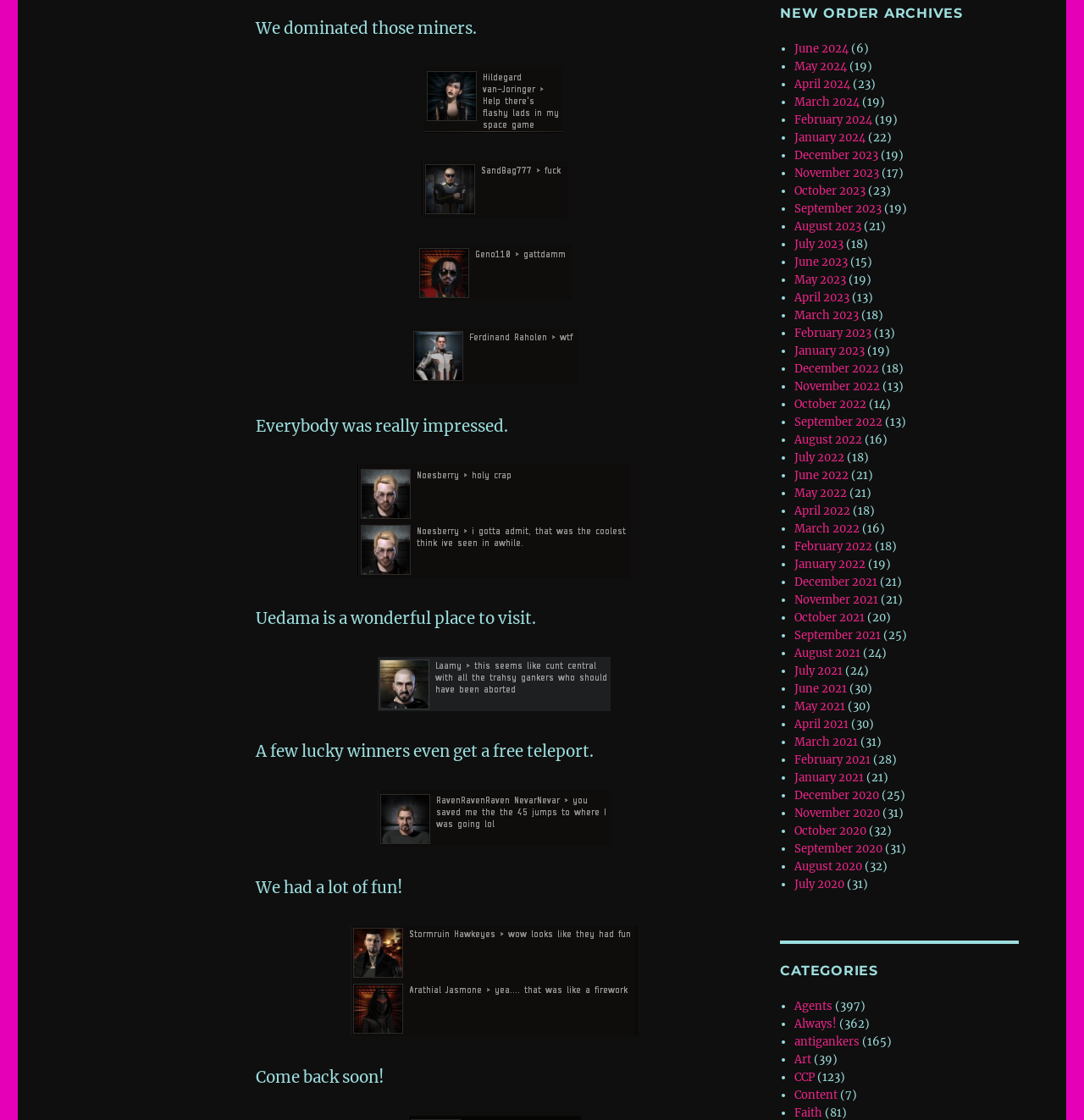Please locate the bounding box coordinates of the element that should be clicked to achieve the given instruction: "View February 2024 archives".

[0.733, 0.101, 0.804, 0.113]